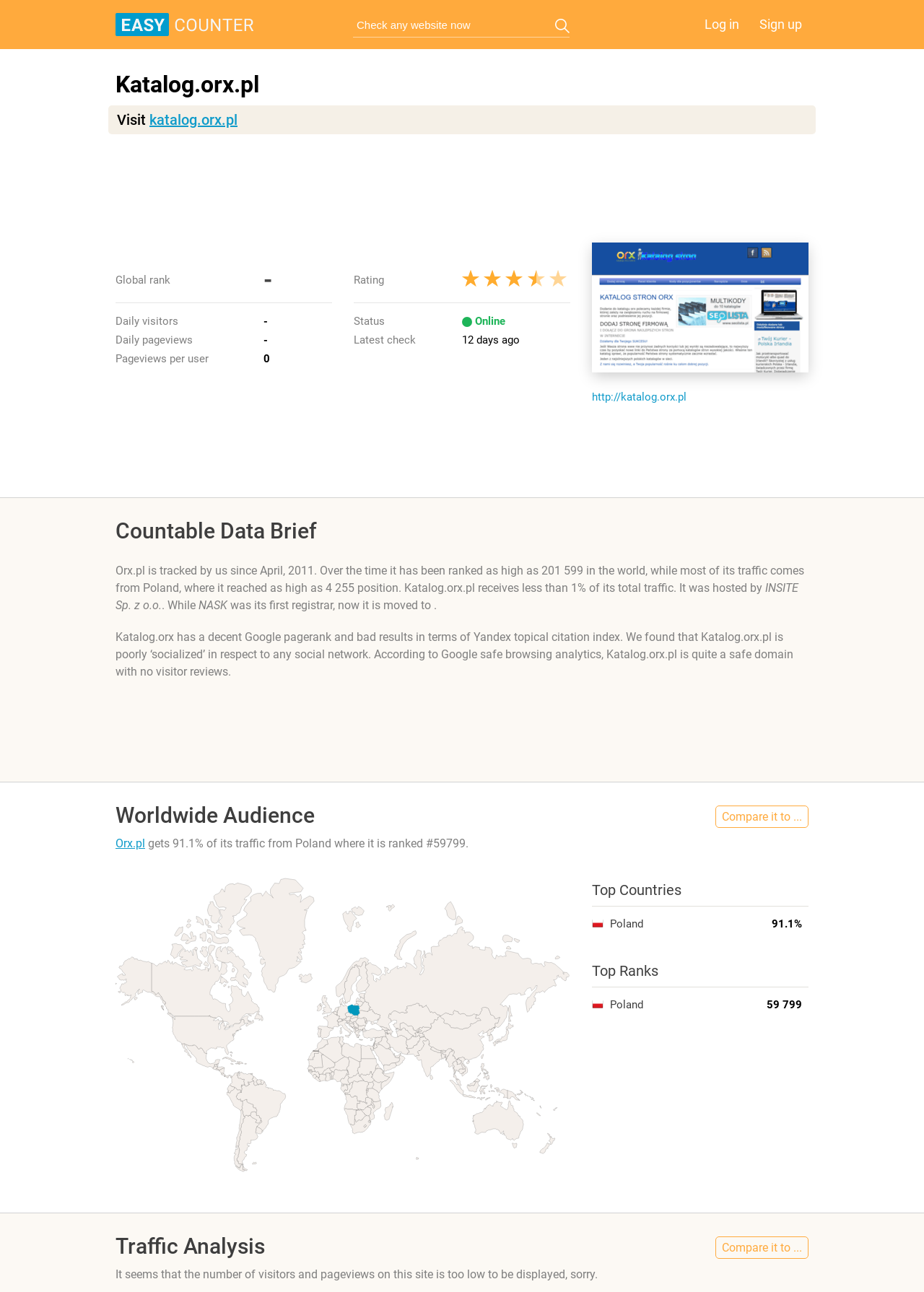What is the status of katalog.orx.pl?
Based on the image, give a one-word or short phrase answer.

Online